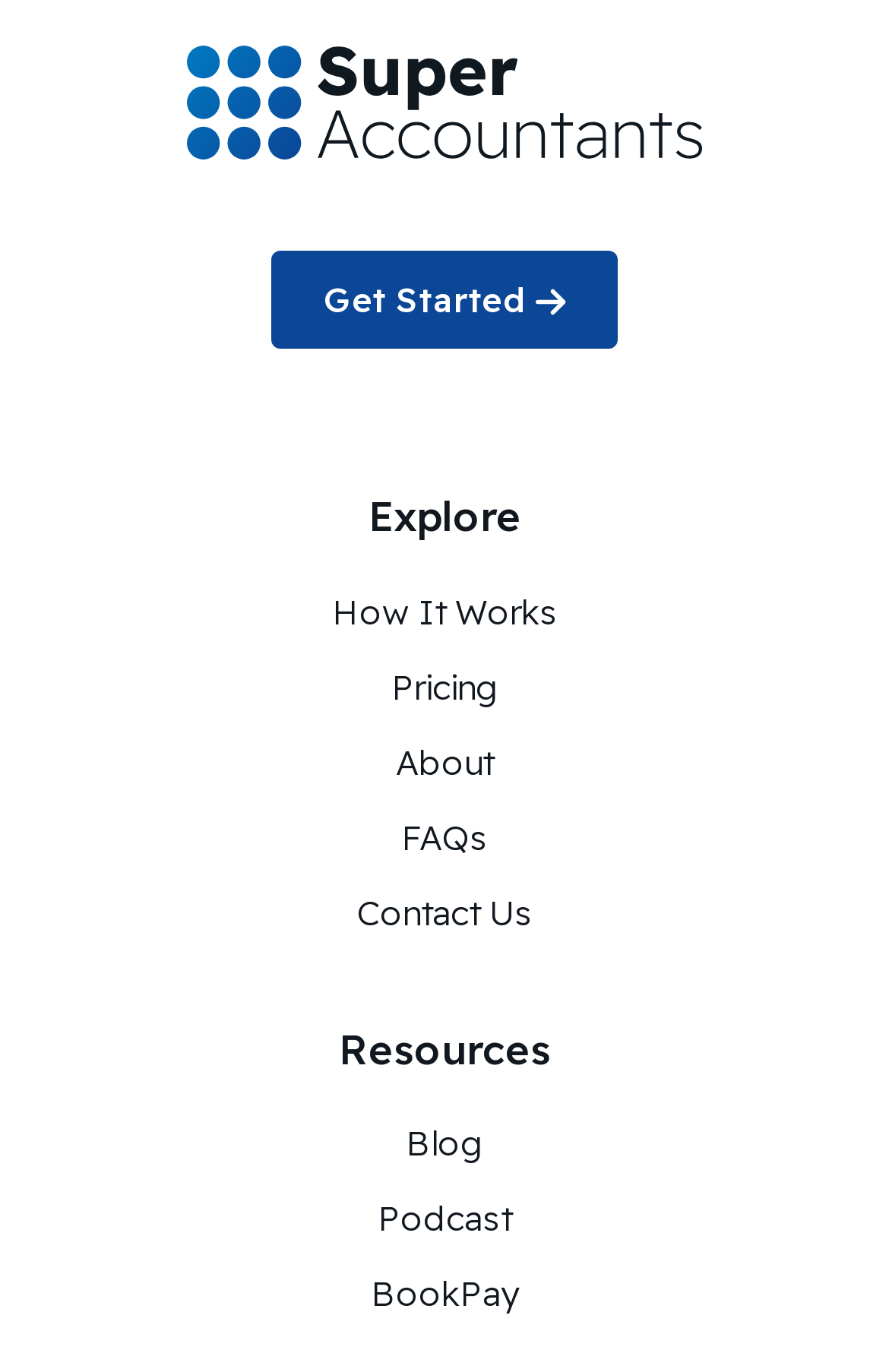Given the element description Blog, specify the bounding box coordinates of the corresponding UI element in the format (top-left x, top-left y, bottom-right x, bottom-right y). All values must be between 0 and 1.

[0.456, 0.818, 0.544, 0.85]